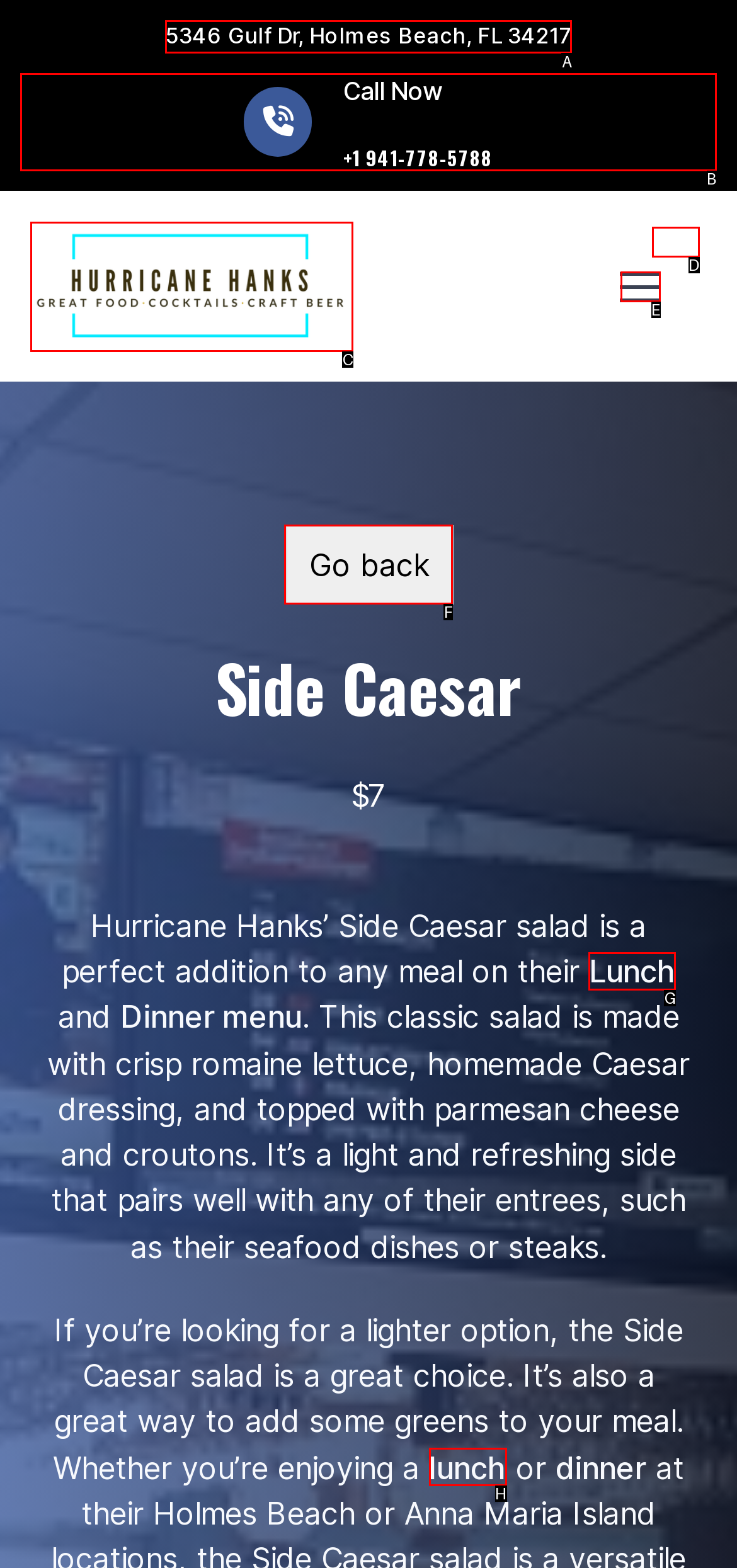Which UI element should you click on to achieve the following task: View the restaurant's address? Provide the letter of the correct option.

A